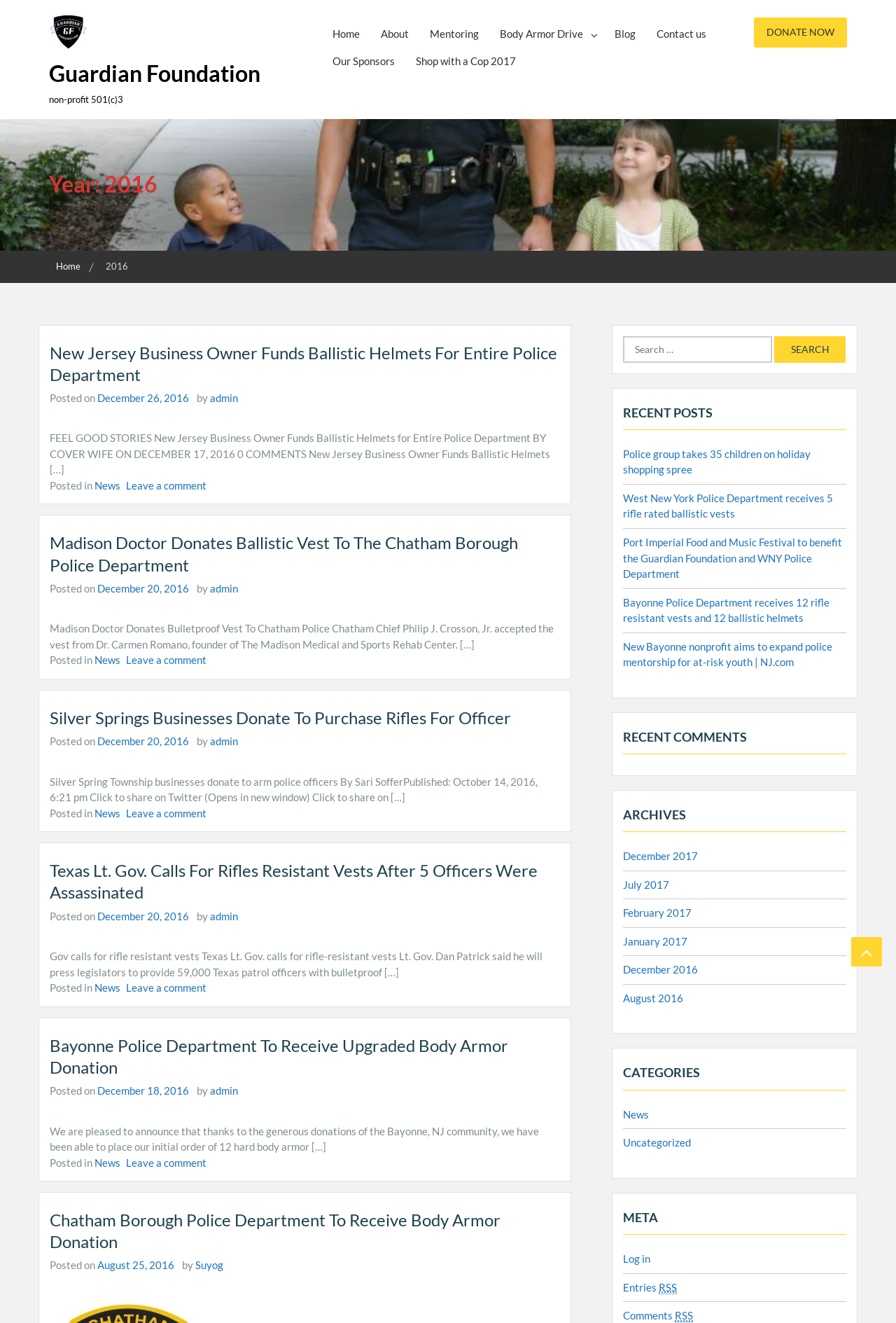What is the name of the foundation?
Answer briefly with a single word or phrase based on the image.

Guardian Foundation